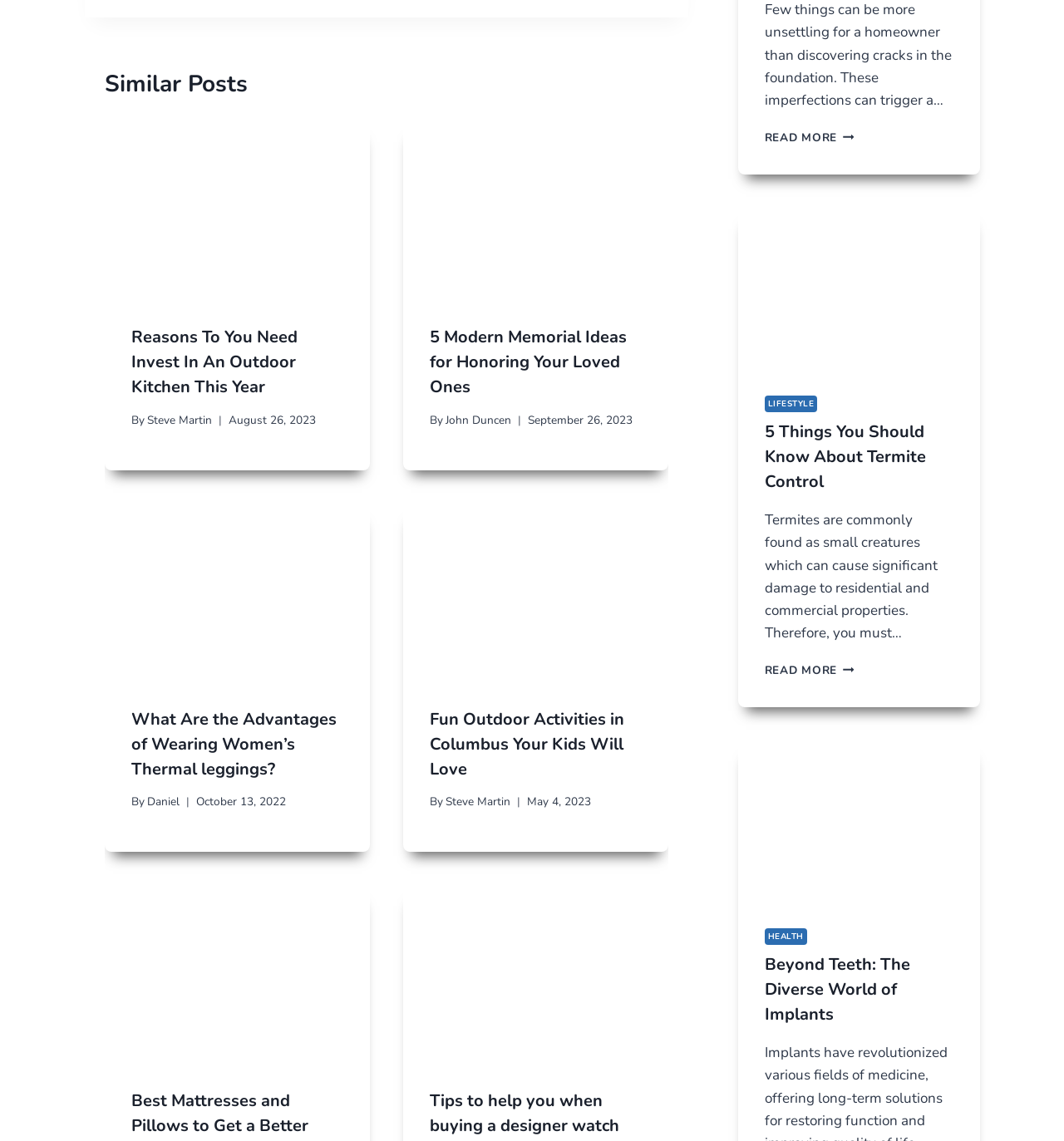What is the title of the first article?
Please respond to the question with a detailed and well-explained answer.

I found the title of the first article by looking at the heading element with the text 'Reasons To You Need Invest In An Outdoor Kitchen This Year' which is a child of the first article element.